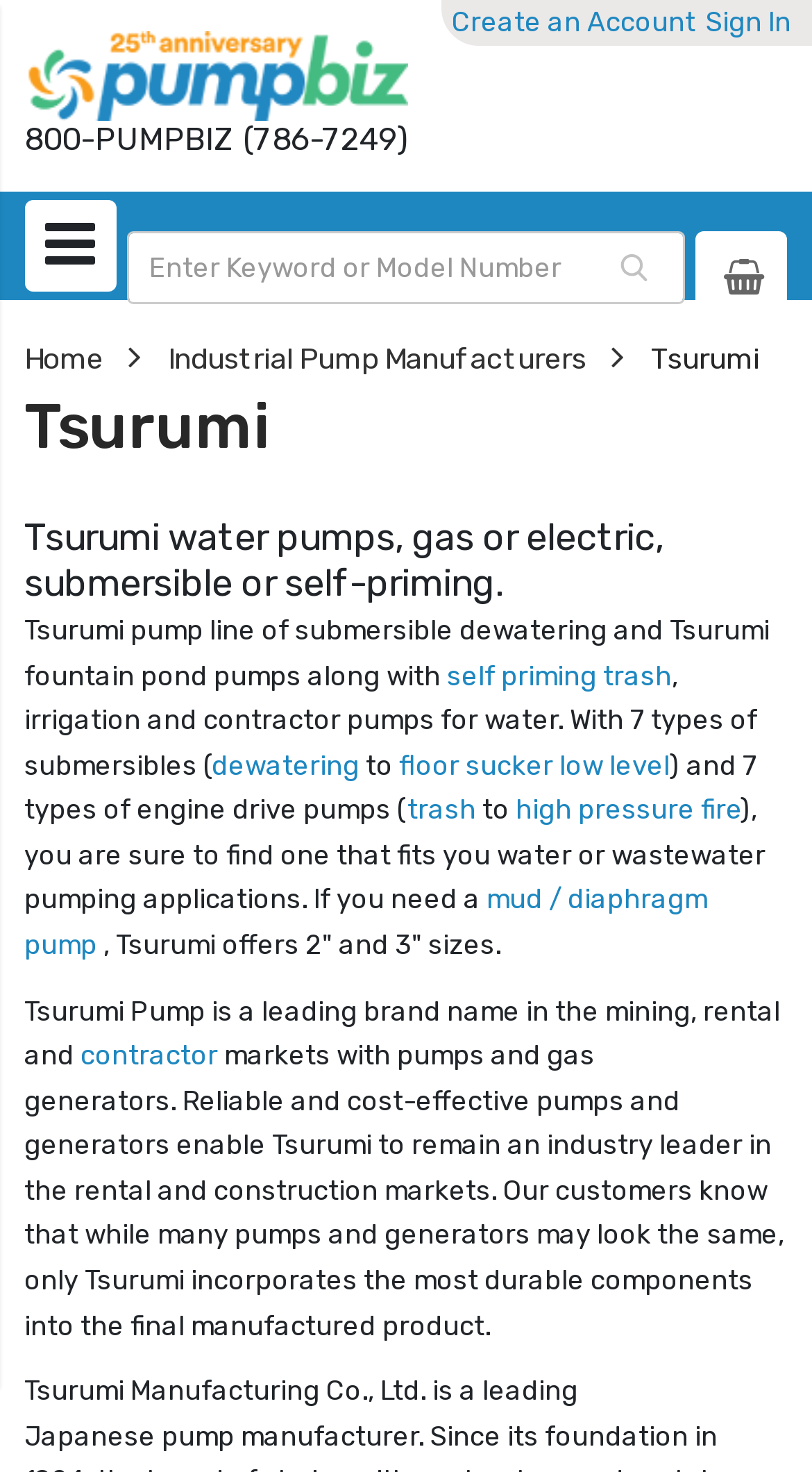What is the purpose of Tsurumi pumps?
Using the image, respond with a single word or phrase.

Water or wastewater pumping